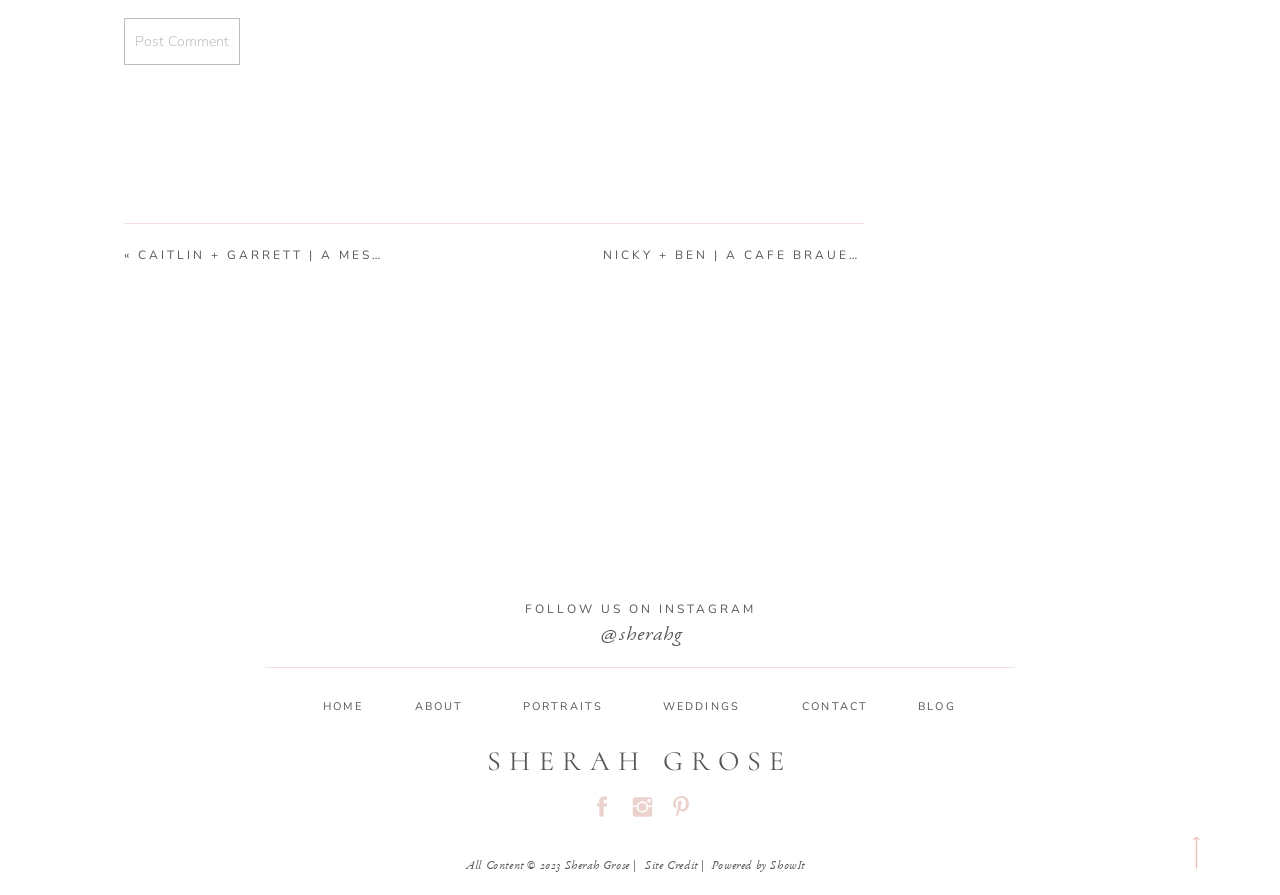Based on the image, please respond to the question with as much detail as possible:
What is the theme of the wedding in the main heading?

The main heading of the webpage is 'NICKY + BEN | A CAFE BRAUER CHICAGO WEDDING »', which indicates that the theme of the wedding is Cafe Brauer Chicago.